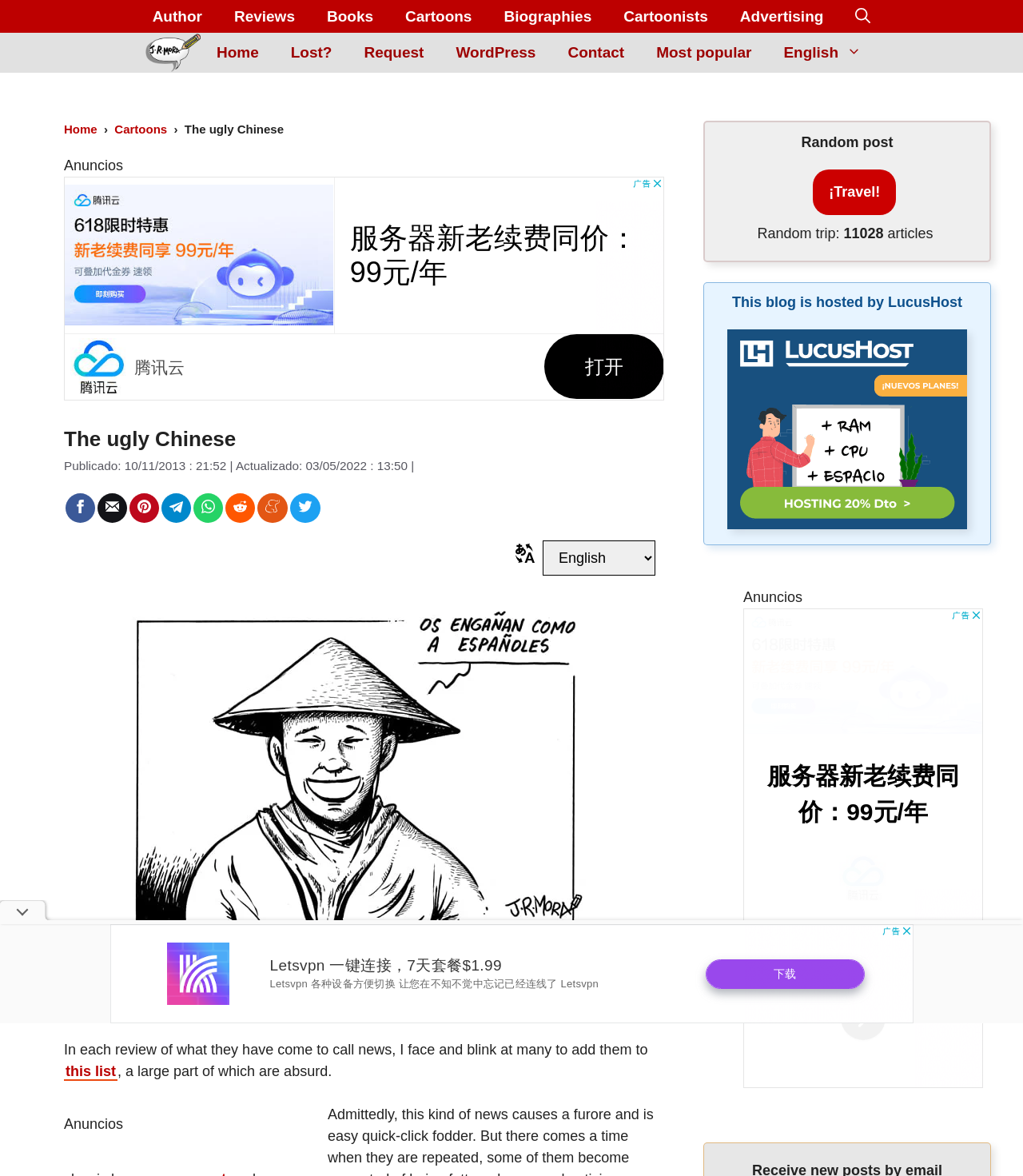Bounding box coordinates should be provided in the format (top-left x, top-left y, bottom-right x, bottom-right y) with all values between 0 and 1. Identify the bounding box for this UI element: aria-label="Advertisement" name="aswift_1" title="Advertisement"

[0.062, 0.15, 0.649, 0.34]